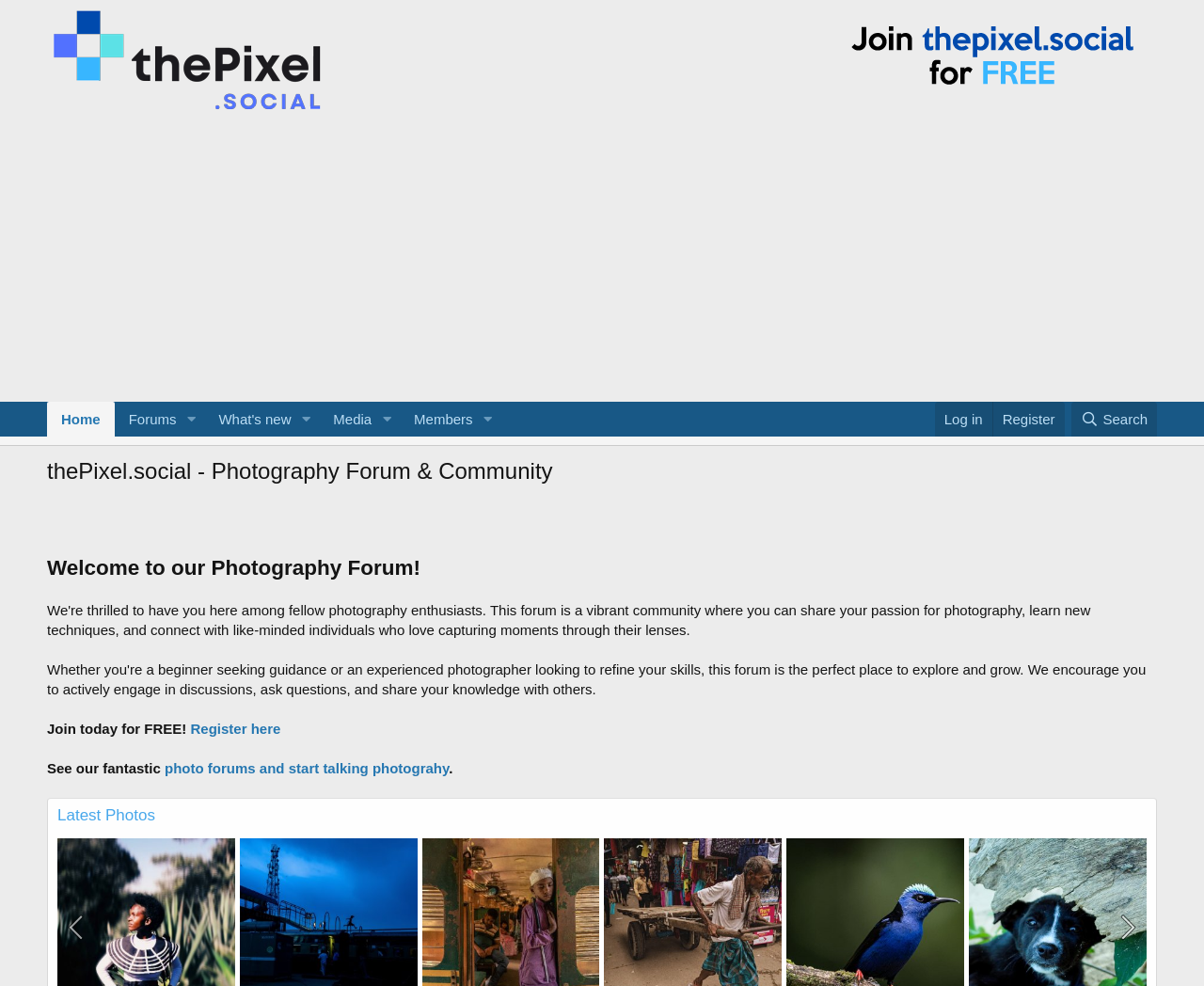Please provide a detailed answer to the question below based on the screenshot: 
What is the name of this photography community?

Based on the webpage's title and the logo image at the top left corner, I can infer that the name of this photography community is thePixel.social.